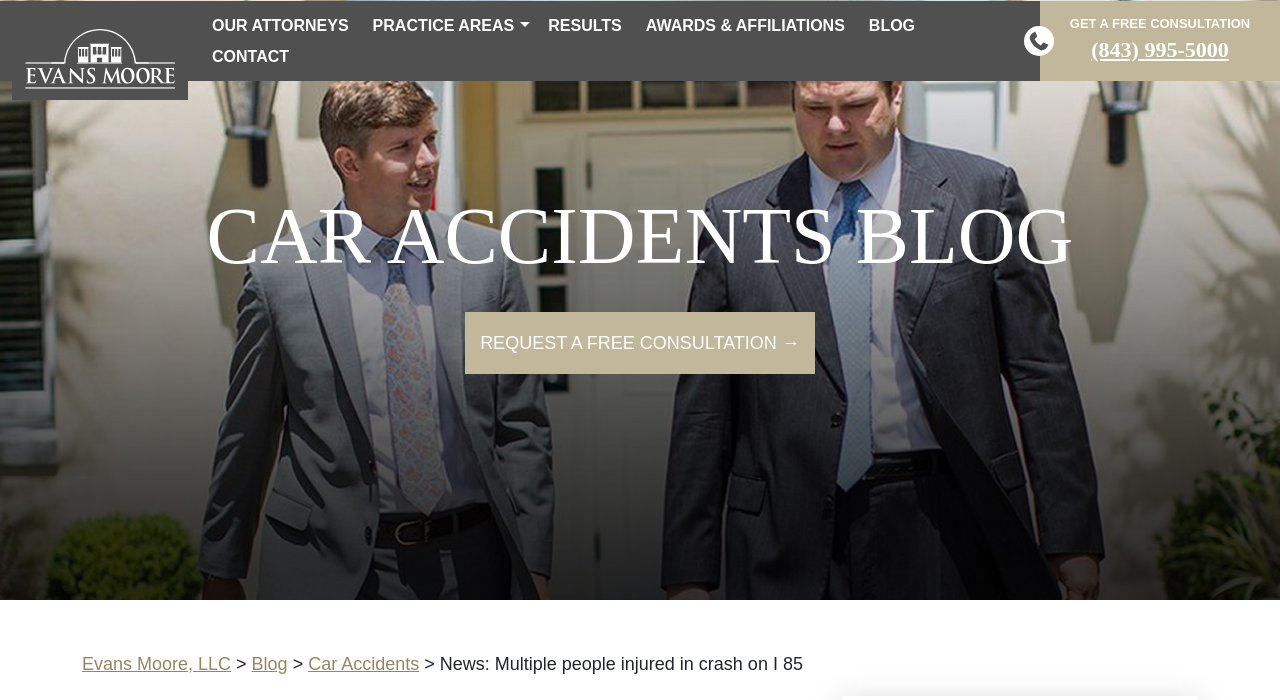What is the name of the law firm?
Please provide a comprehensive answer to the question based on the webpage screenshot.

I found the name of the law firm by looking at the link element with the text 'Evans Moore, LLC' which is located at the top of the page, and also has an associated image element with the same text.